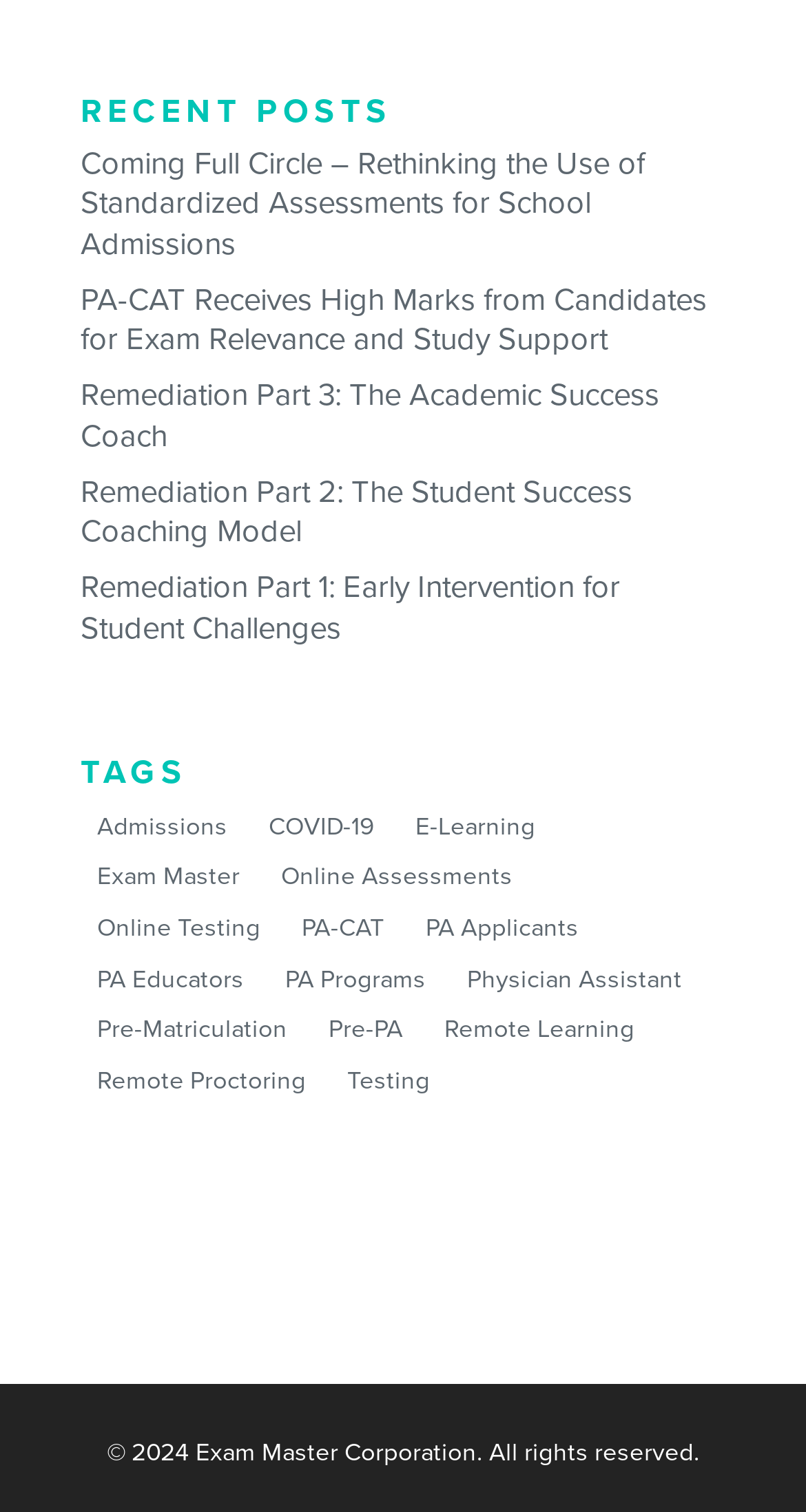Please find the bounding box coordinates for the clickable element needed to perform this instruction: "learn about PA-CAT".

[0.354, 0.601, 0.497, 0.628]